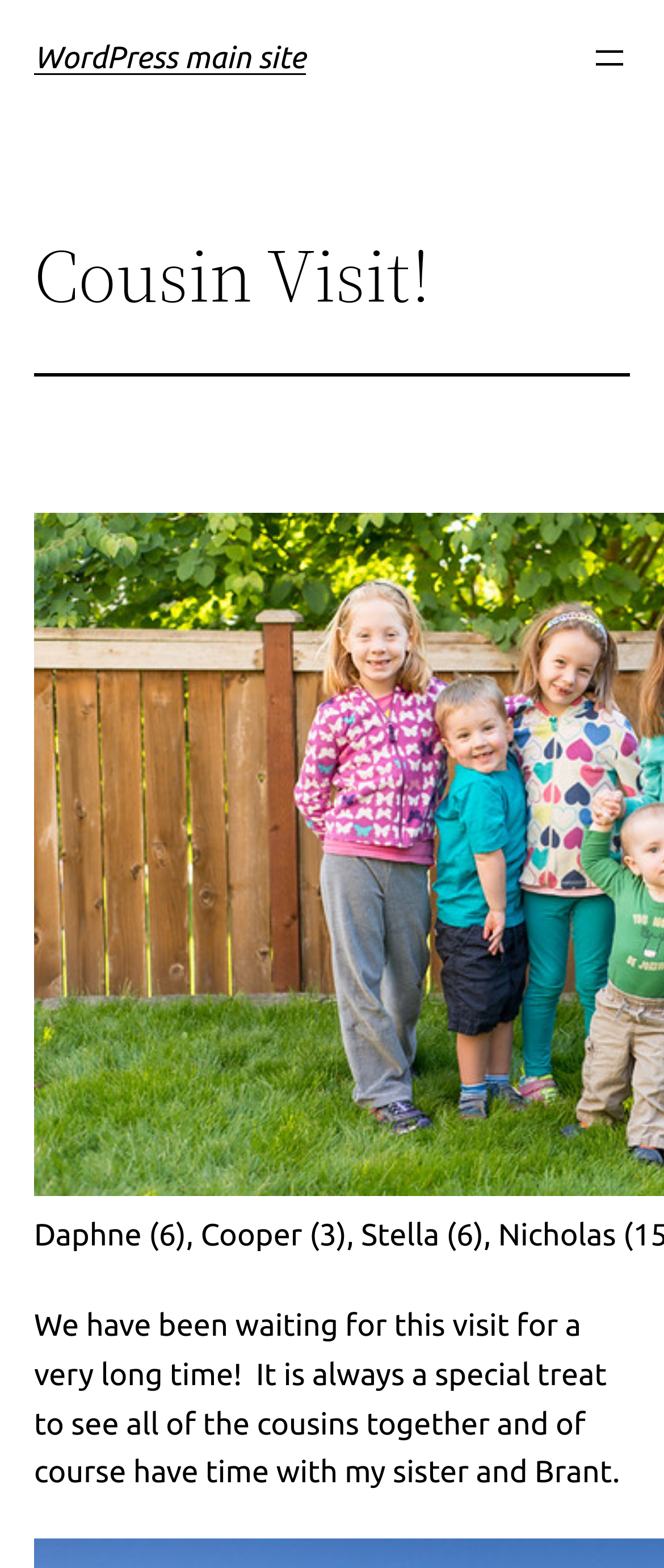Identify the bounding box coordinates of the HTML element based on this description: "Restored 316".

None